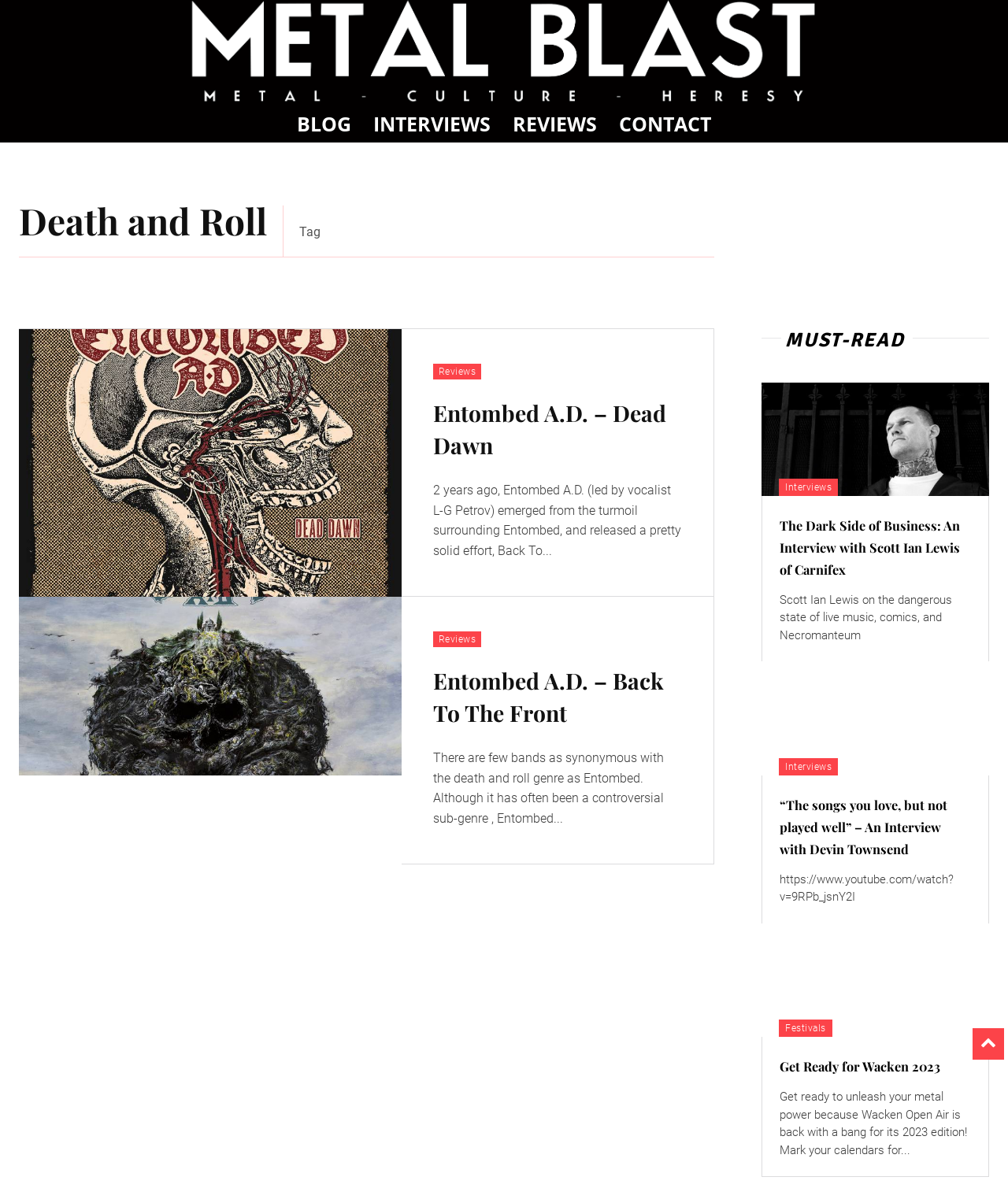Given the element description, predict the bounding box coordinates in the format (top-left x, top-left y, bottom-right x, bottom-right y). Make sure all values are between 0 and 1. Here is the element description: title="like this post"

None